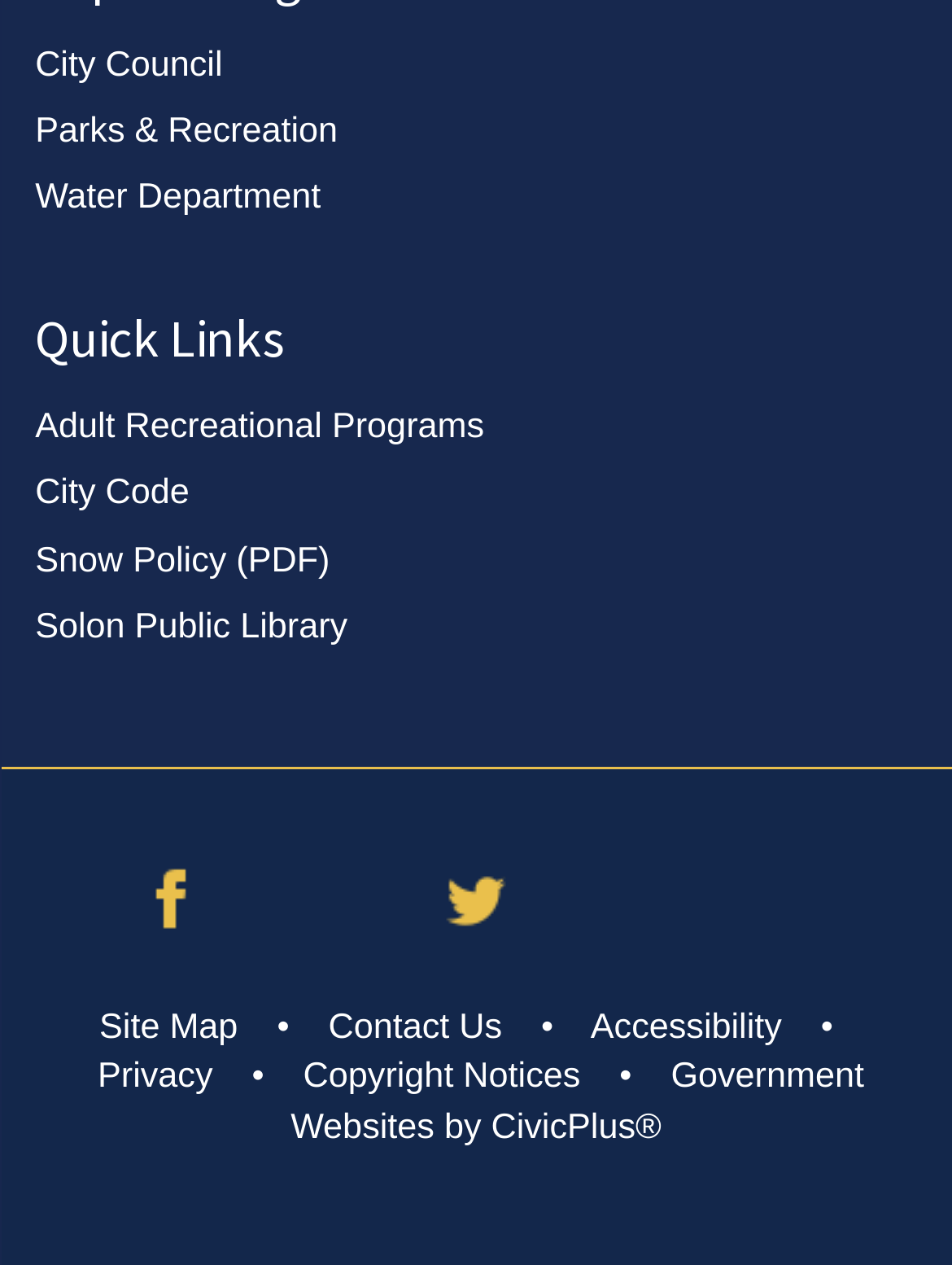Provide the bounding box coordinates of the section that needs to be clicked to accomplish the following instruction: "Visit City Council."

[0.037, 0.036, 0.234, 0.067]